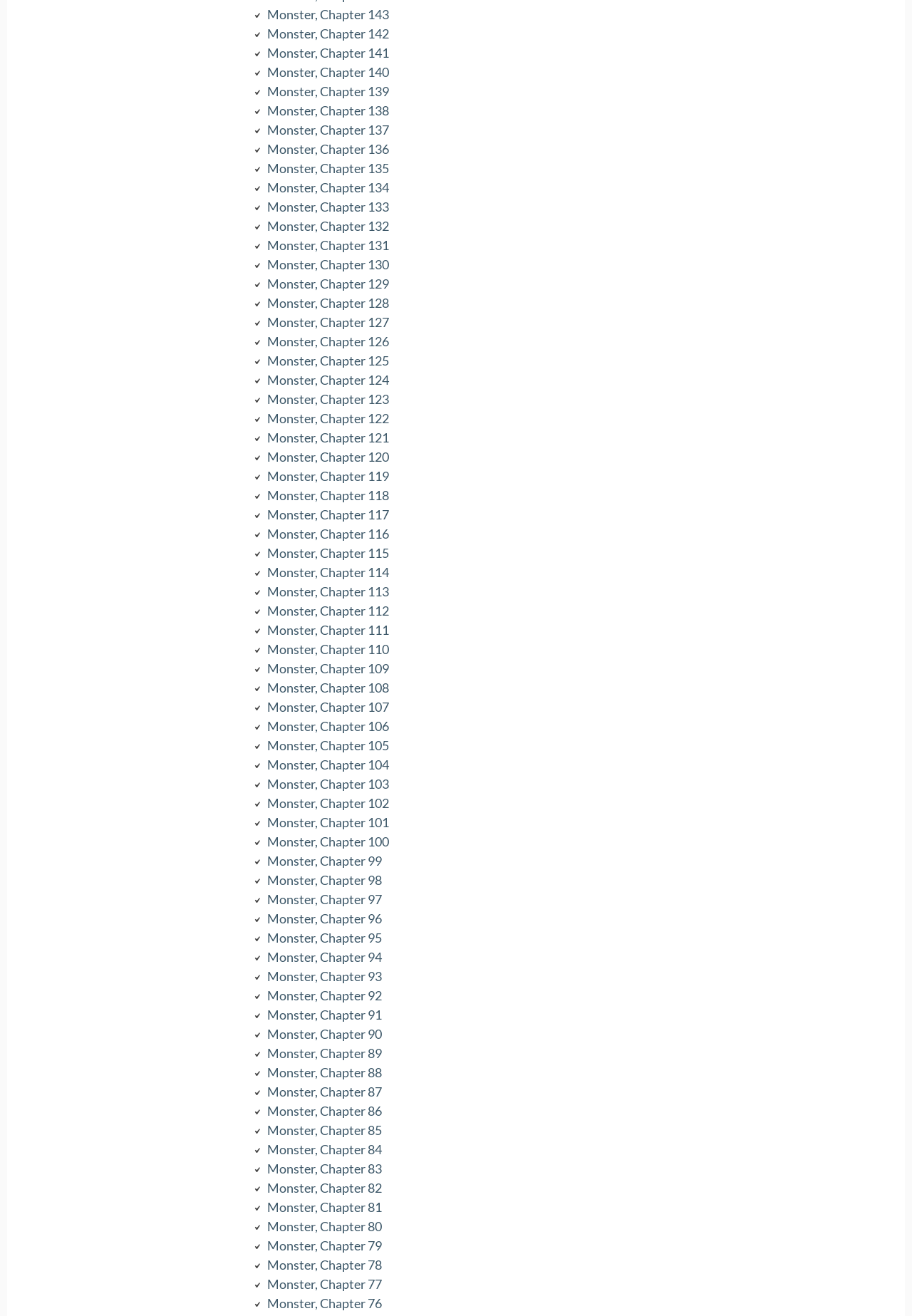What is the vertical position of the chapter 100 link?
Using the visual information from the image, give a one-word or short-phrase answer.

Bottom